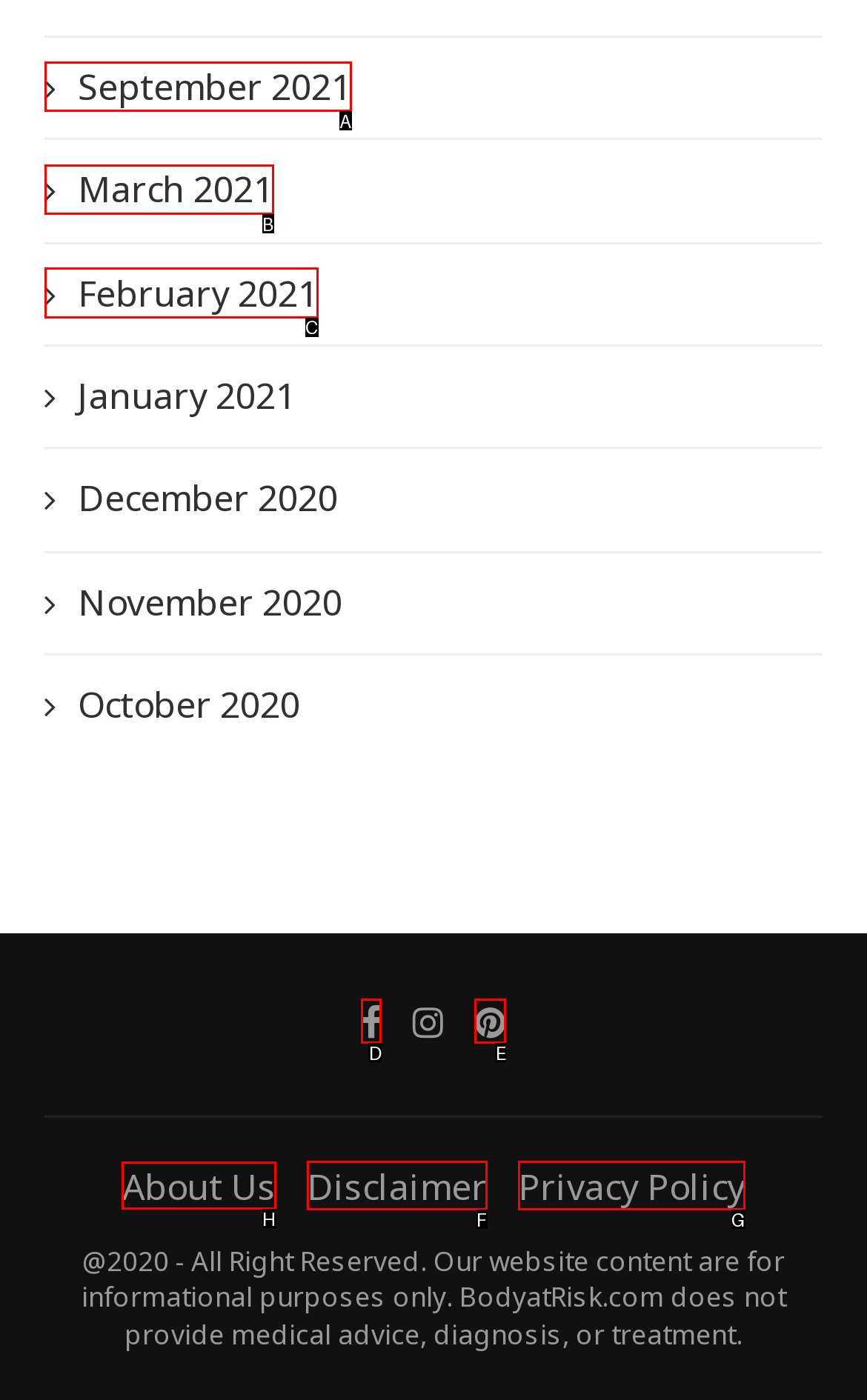Choose the letter of the option that needs to be clicked to perform the task: Read About Us. Answer with the letter.

H